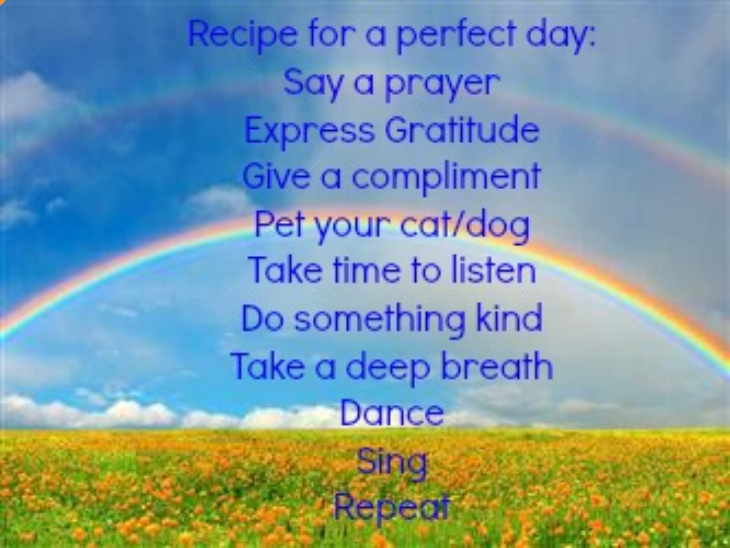What is one of the suggested actions?
Give a single word or phrase answer based on the content of the image.

Pet your cat/dog